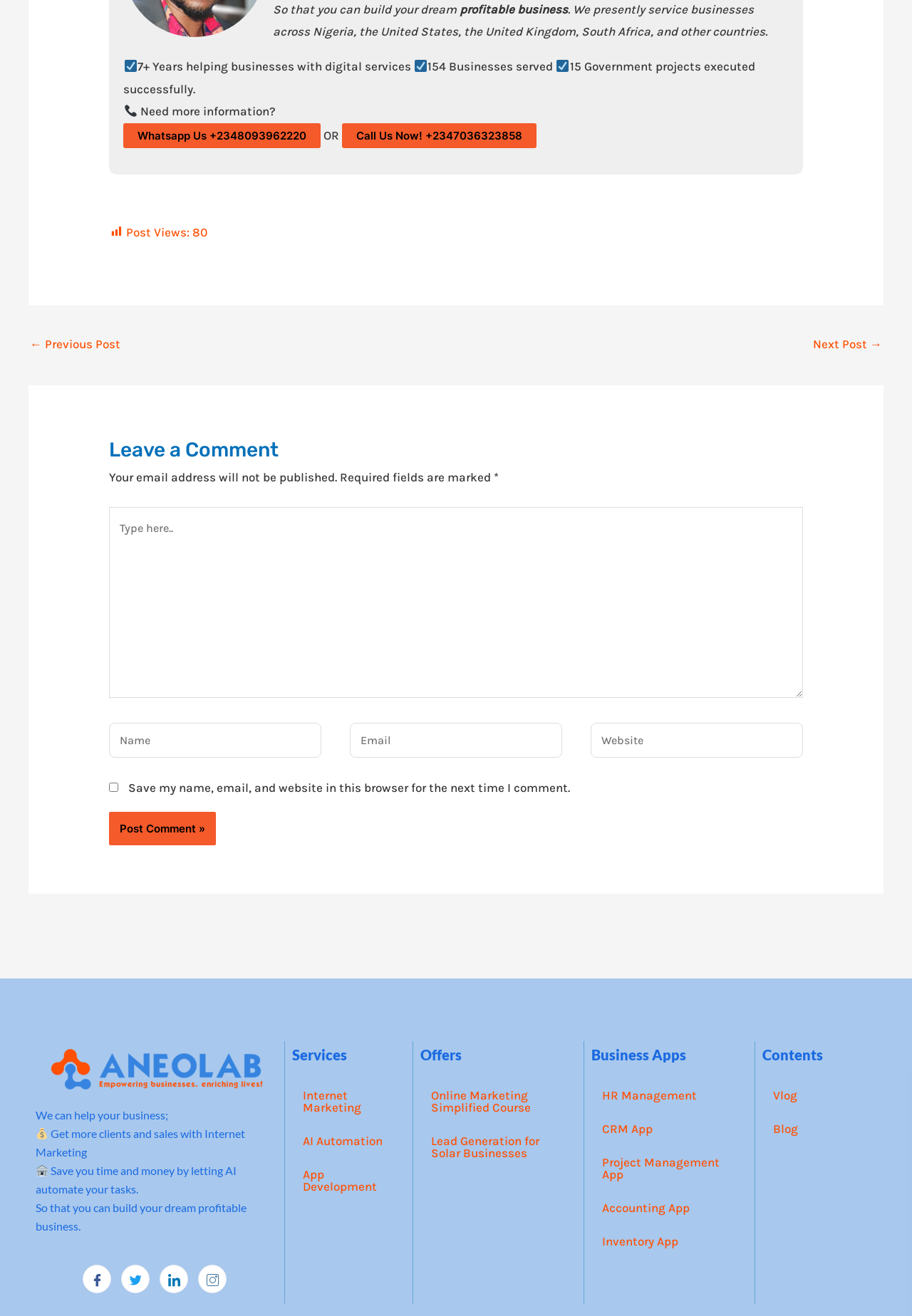Answer the question with a single word or phrase: 
What is the company's experience in digital services?

7+ Years